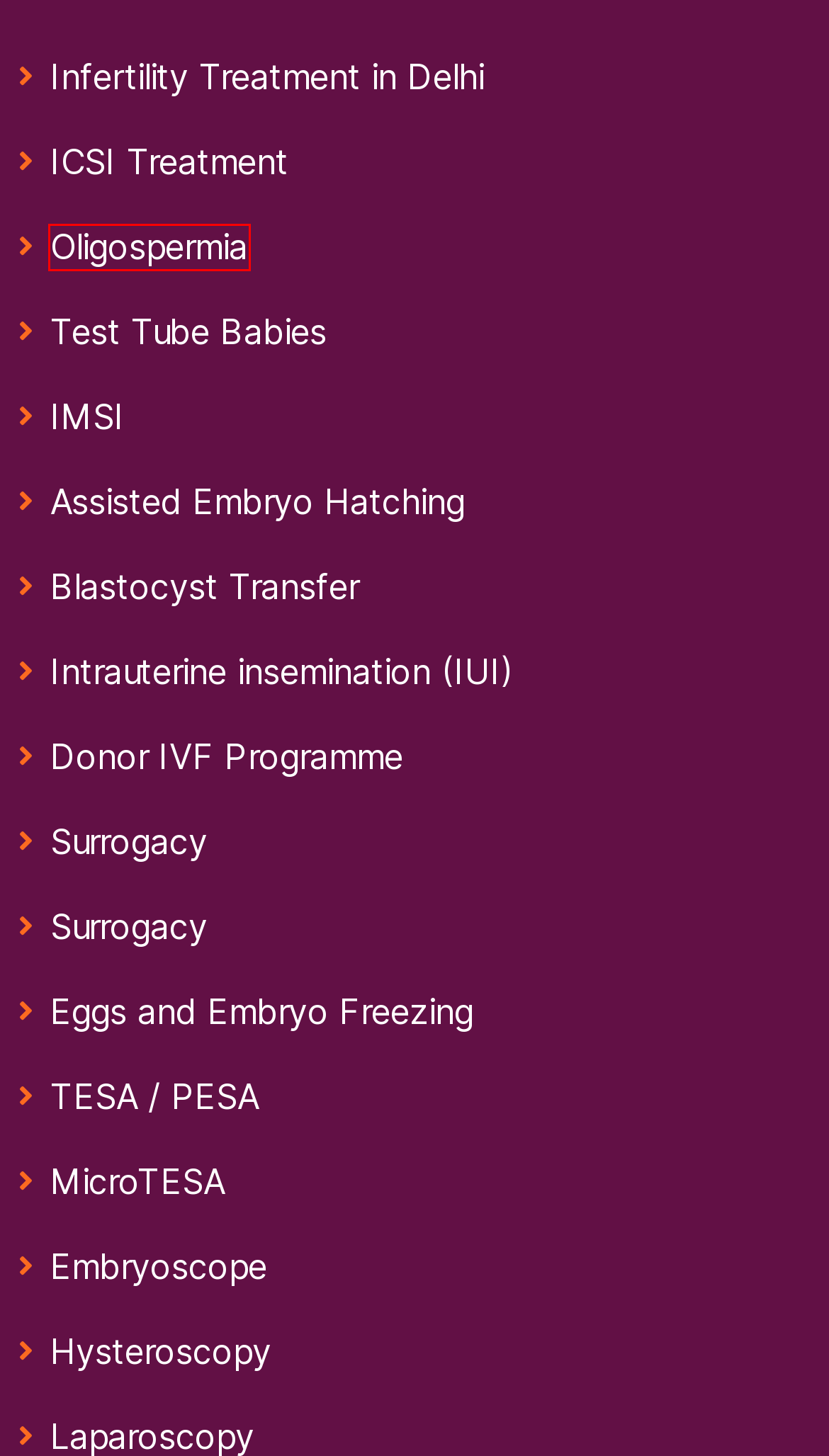You have a screenshot of a webpage with a red rectangle bounding box. Identify the best webpage description that corresponds to the new webpage after clicking the element within the red bounding box. Here are the candidates:
A. Best Infertility Treatment Centre In Malviya Nagar, South Delhi
B. Best Embryoscope IVF Treatment centre in South Delhi, India | Ferticity
C. Addressing Common Myths About IVF and Infertility
D. About Us | Ferticity IVF & Fertility Clinics
E. Best IMSI Treatment Centre Malviya Nagar, South Delhi
F. Best Oligospermia Treatment Centre in Malviya Nagar, South Delhi
G. Best MicroTESE Treatment Centre in South Delhi , India | Ferticity
H. Best ICSI Treatment Center In Malviya Nagar, South Delhi

F